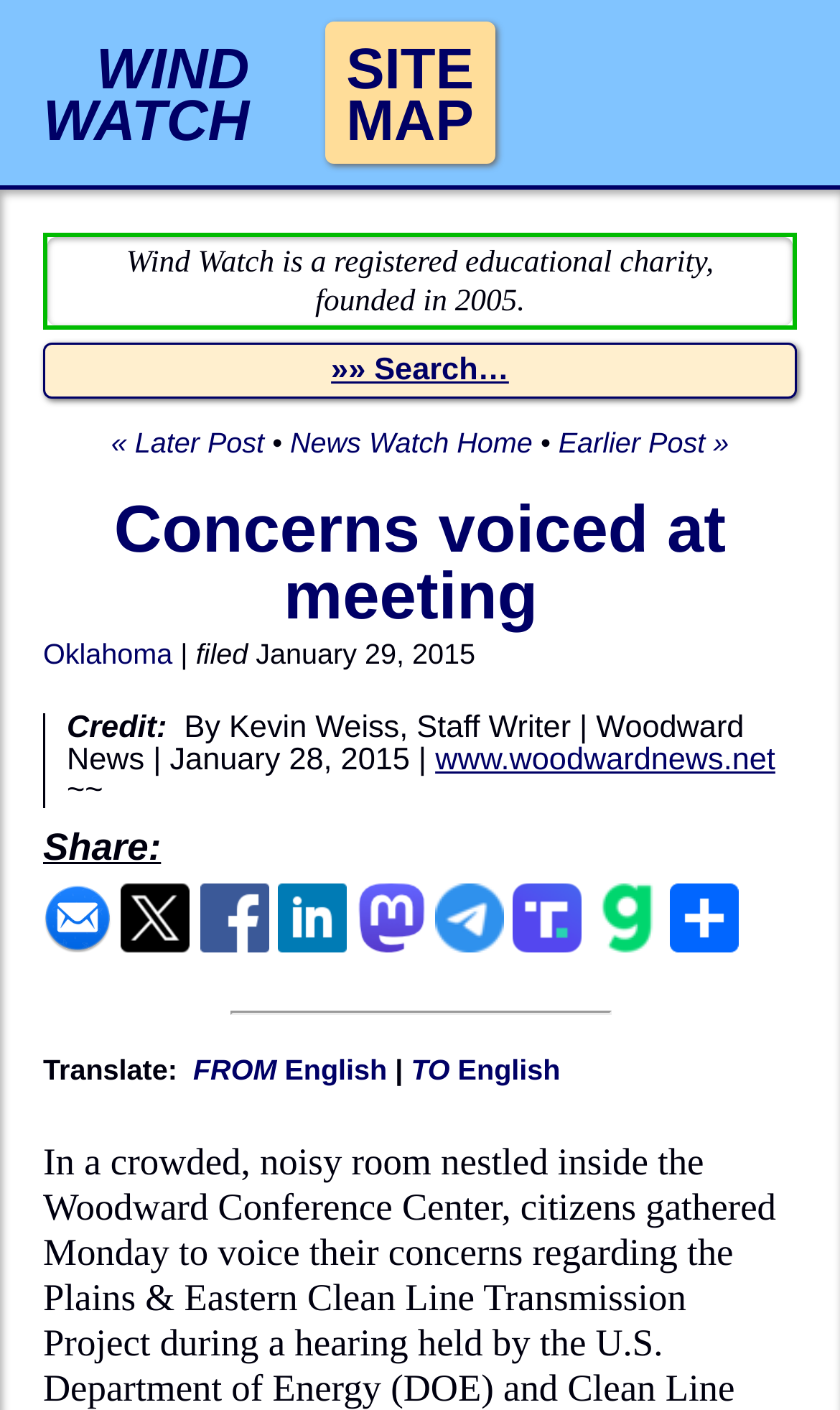Please locate the bounding box coordinates of the region I need to click to follow this instruction: "Translate this page from English".

[0.23, 0.748, 0.461, 0.771]